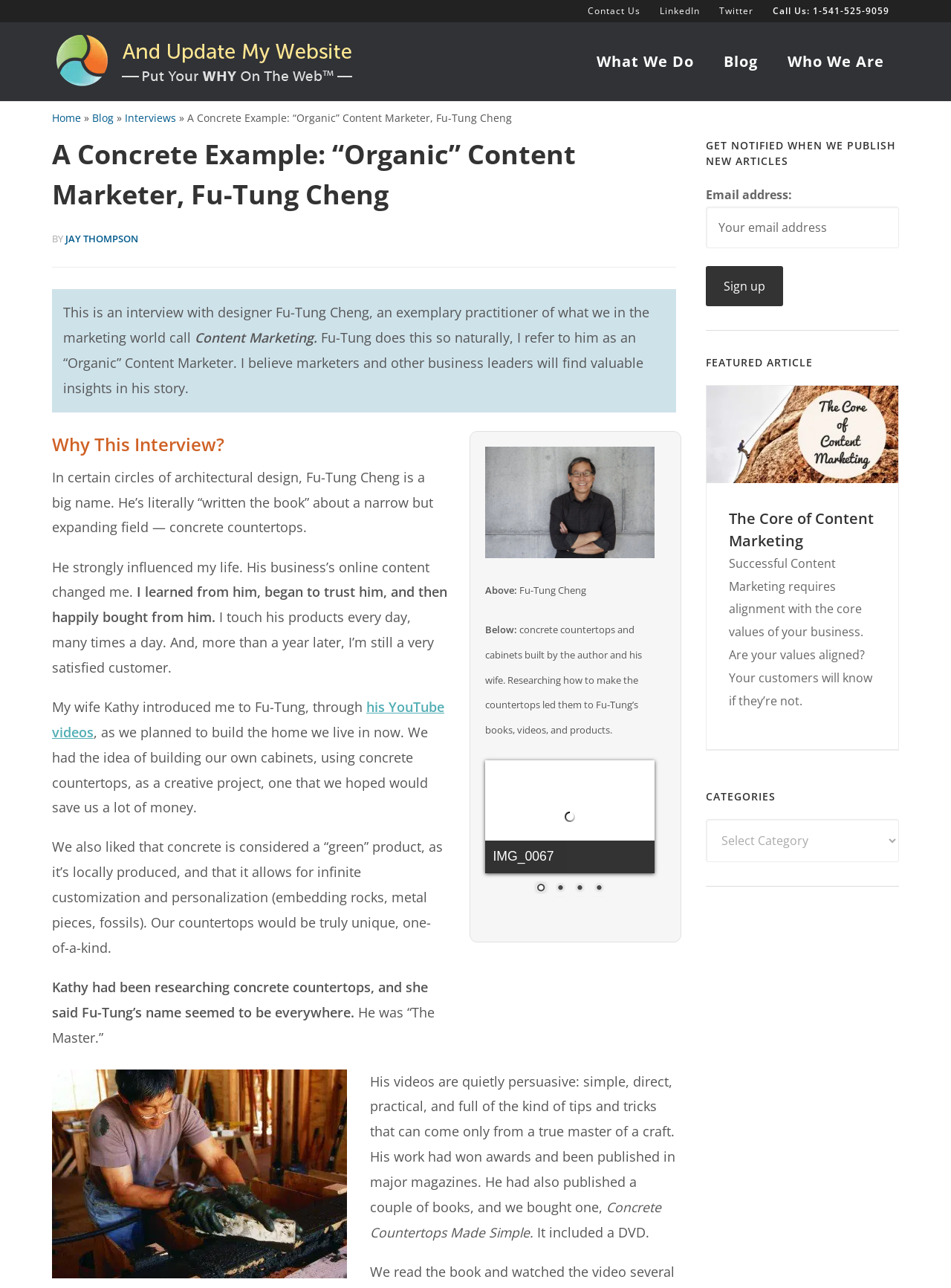Identify the coordinates of the bounding box for the element described below: "his YouTube videos". Return the coordinates as four float numbers between 0 and 1: [left, top, right, bottom].

[0.055, 0.542, 0.467, 0.575]